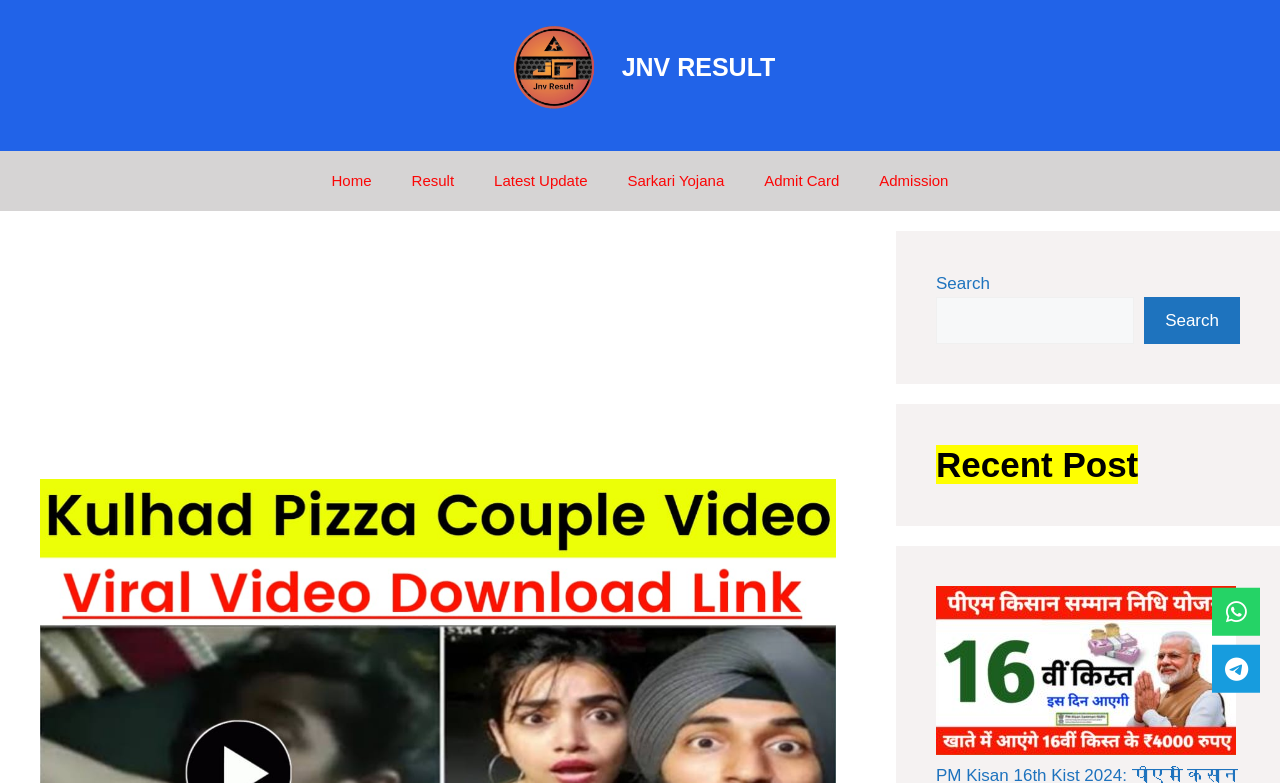Describe the webpage in detail, including text, images, and layout.

The webpage appears to be a news or blog website, with a focus on recent updates and controversies. At the top, there is a banner with the site's name, "JNV RESULT", accompanied by an image of the same name. Below the banner, there is a primary navigation menu with links to various sections, including "Home", "Result", "Latest Update", "Sarkari Yojana", "Admit Card", and "Admission".

To the right of the navigation menu, there is an advertisement iframe. Below the navigation menu, there is a search bar with a search button, allowing users to search for specific content on the site.

The main content of the webpage is divided into two sections. The first section is labeled "Recent Post" and contains a list of recent news articles or updates. The first article is titled "PM Kisan 16th Kist 2024: पीएम किसान सम्मान निधि योजना 16th वी किस्त कब आएगी" and appears to be a news article about a government scheme.

At the bottom right corner of the page, there are two social media links, represented by icons, likely linking to the website's social media profiles.

Overall, the webpage appears to be a news or blog website with a focus on recent updates, controversies, and government schemes, with a simple and organized layout.